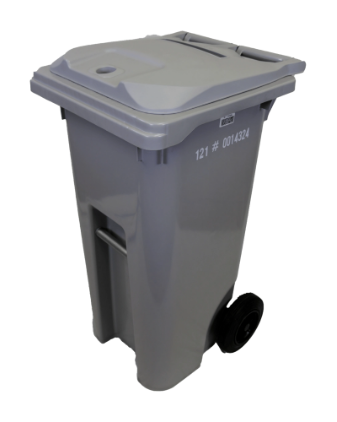Offer an in-depth description of the image.

The image features a gray 32-gallon shred cart, designed for efficient disposal of confidential documents and materials. The cart, with its sturdy construction and practical wheels, facilitates easy movement within an office or workspace. It includes a lid with a secure opening, ensuring that sensitive items can be disposed of securely. This shred cart is ideal for businesses looking to enhance their document security practices while maintaining a clean and organized work environment. The image is part of a featured product section that emphasizes the importance of proper waste management, particularly related to confidential information.